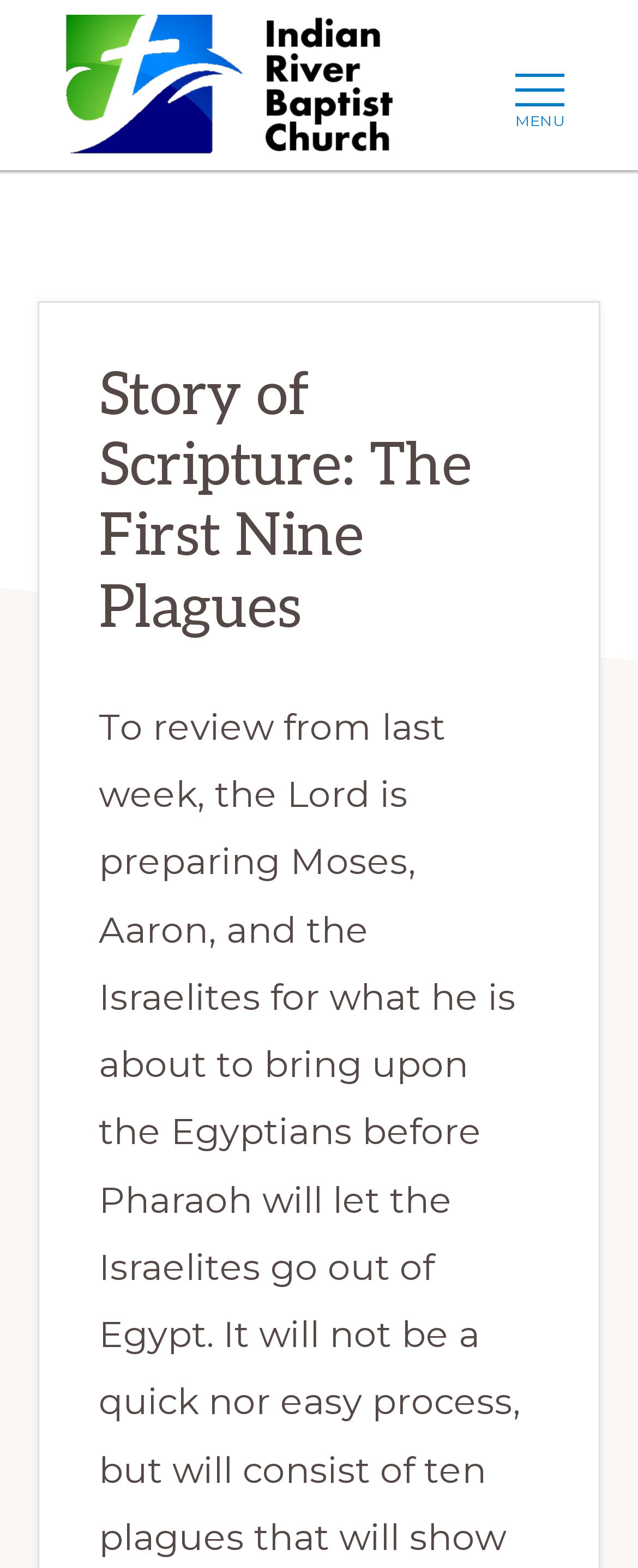Answer the question below using just one word or a short phrase: 
Is there an image on the page?

Yes